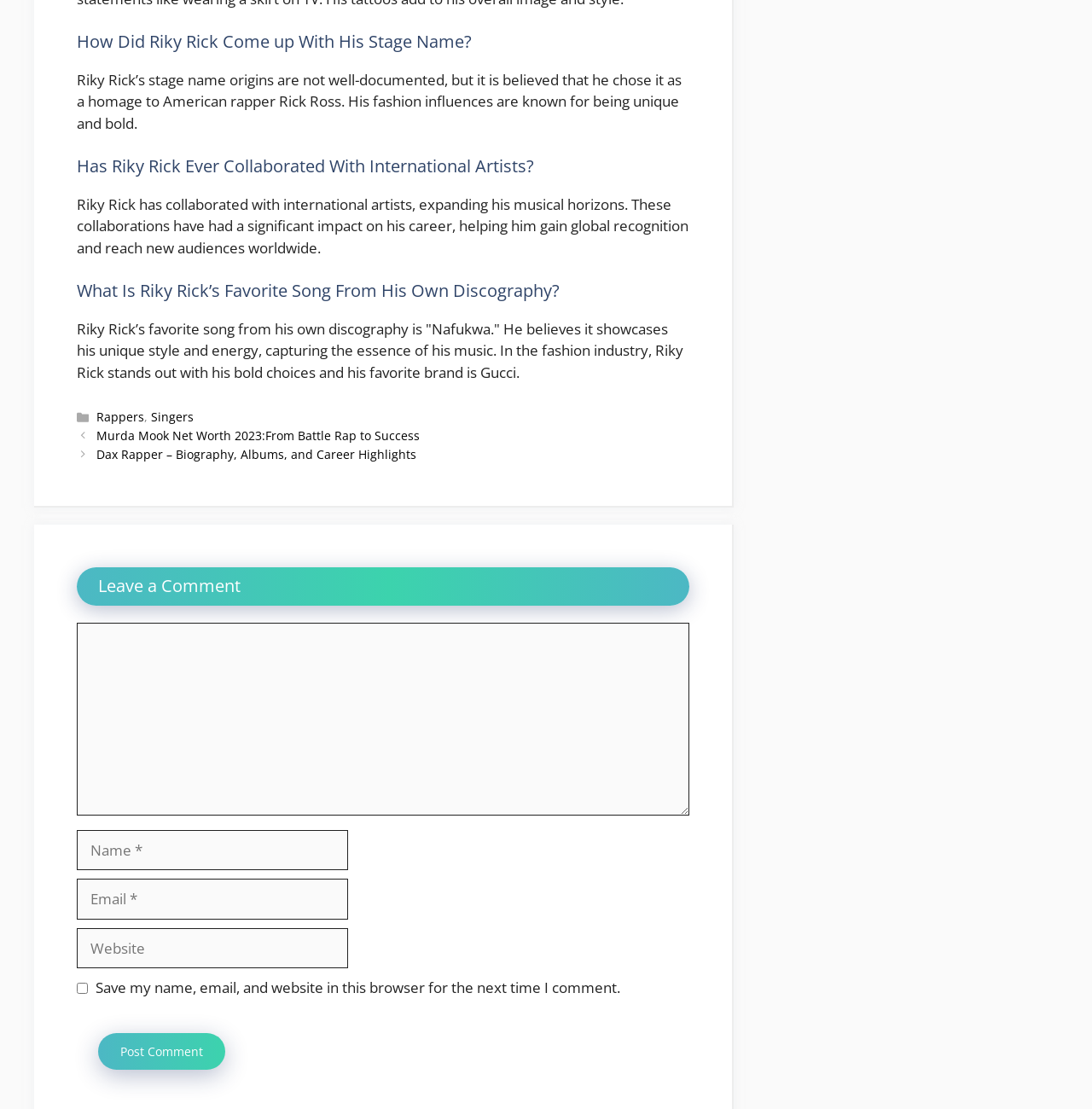Locate the bounding box coordinates of the clickable region to complete the following instruction: "Click on the 'Rappers' category."

[0.088, 0.369, 0.132, 0.383]